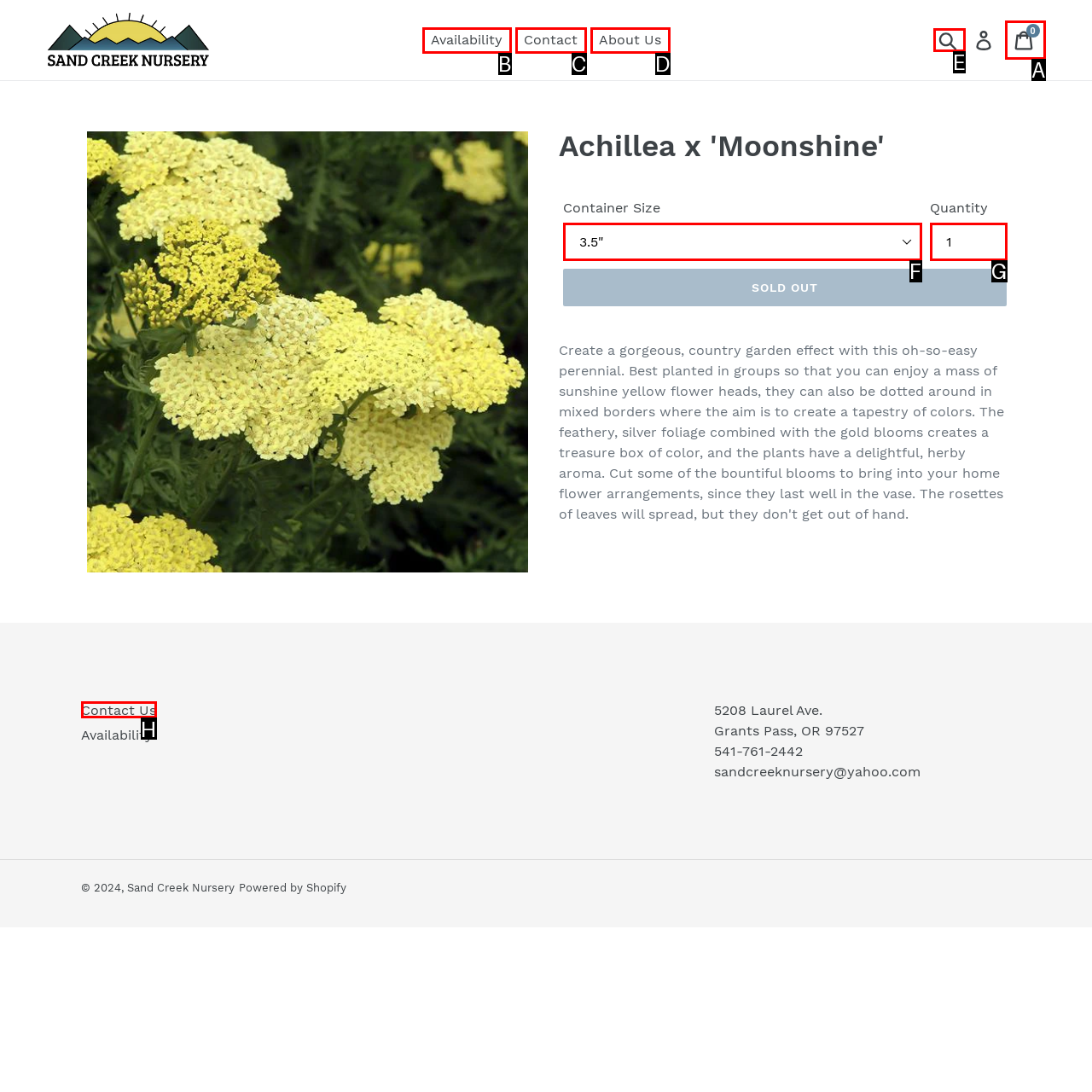Based on the description: Best Wildcard App: Poncho, identify the matching lettered UI element.
Answer by indicating the letter from the choices.

None